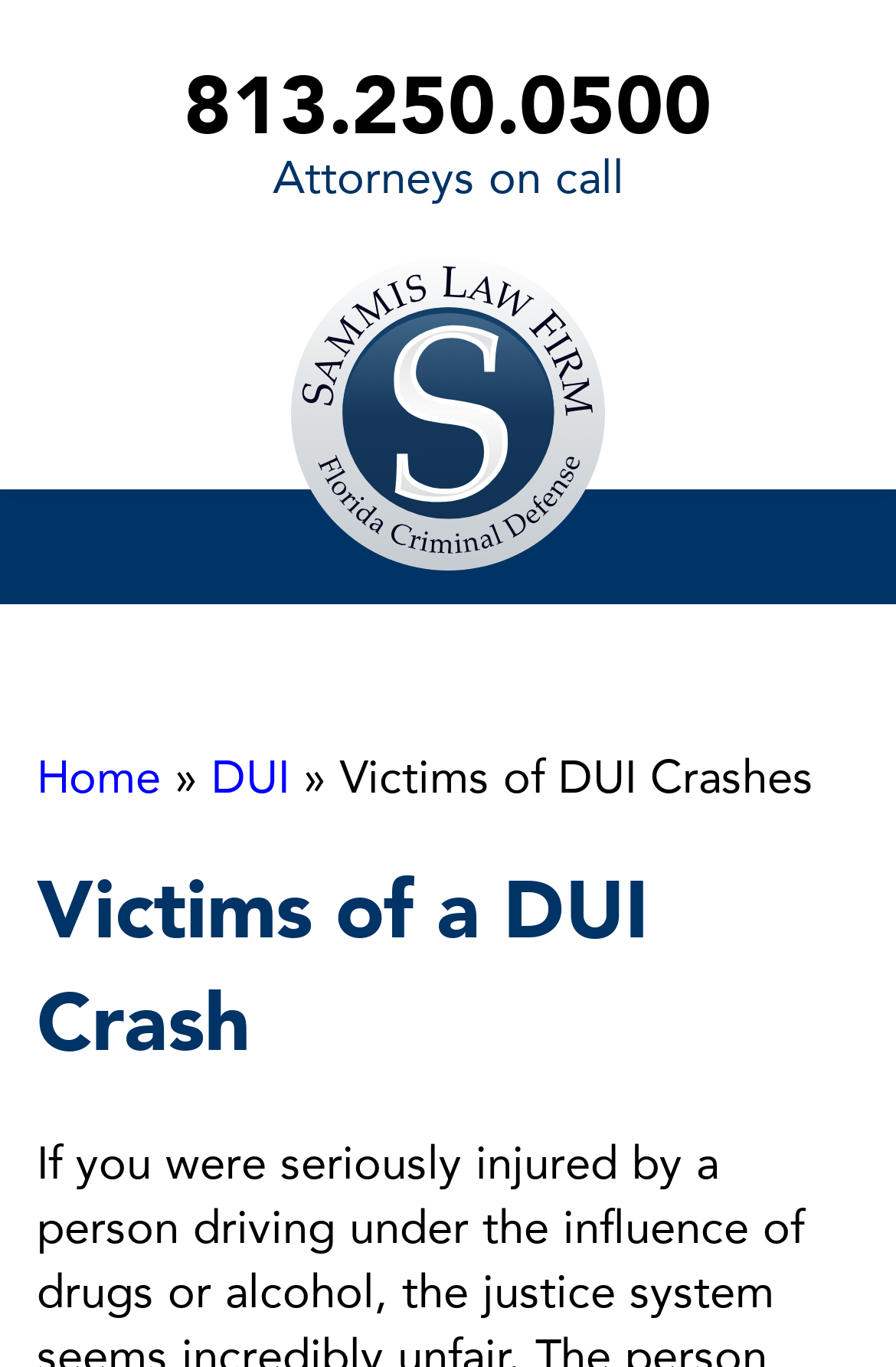Craft a detailed narrative of the webpage's structure and content.

The webpage appears to be a law firm's website, specifically focused on helping victims of DUI crashes. At the top of the page, there is a logo of "Sammis Law Firm" which is also a clickable link. Below the logo, there is a phone number "813.250.0500" displayed prominently. 

To the right of the logo, there is a navigation menu with links to "Home" and "DUI" pages, separated by a "»" symbol. The main content of the page is headed by a title "Victims of a DUI Crash", which is a prominent heading. 

The webpage also has a brief introduction or tagline that reads "Attorneys for Vicitms of DUI Crashes / Maximise Your Money Damages", which suggests that the law firm specializes in helping victims of DUI crashes to maximize their compensation. The overall tone of the webpage appears to be professional and informative, with a focus on providing legal services to those affected by DUI crashes.